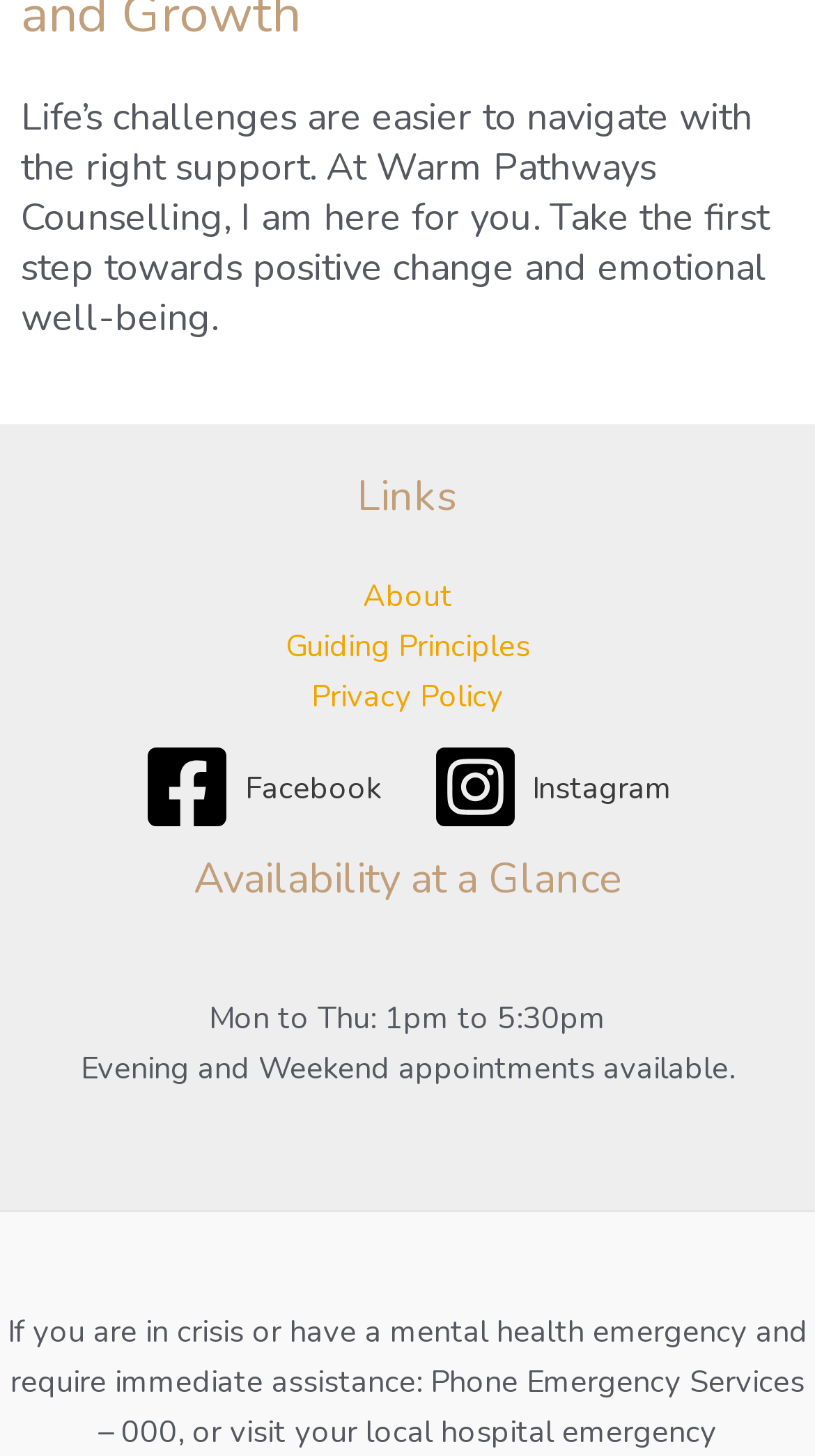What is the purpose of the 'Links' section?
Provide a comprehensive and detailed answer to the question.

The 'Links' section, which is a navigation element, contains links to other pages such as 'About', 'Guiding Principles', and 'Privacy Policy', suggesting that its purpose is to provide navigation to other relevant pages on the website.